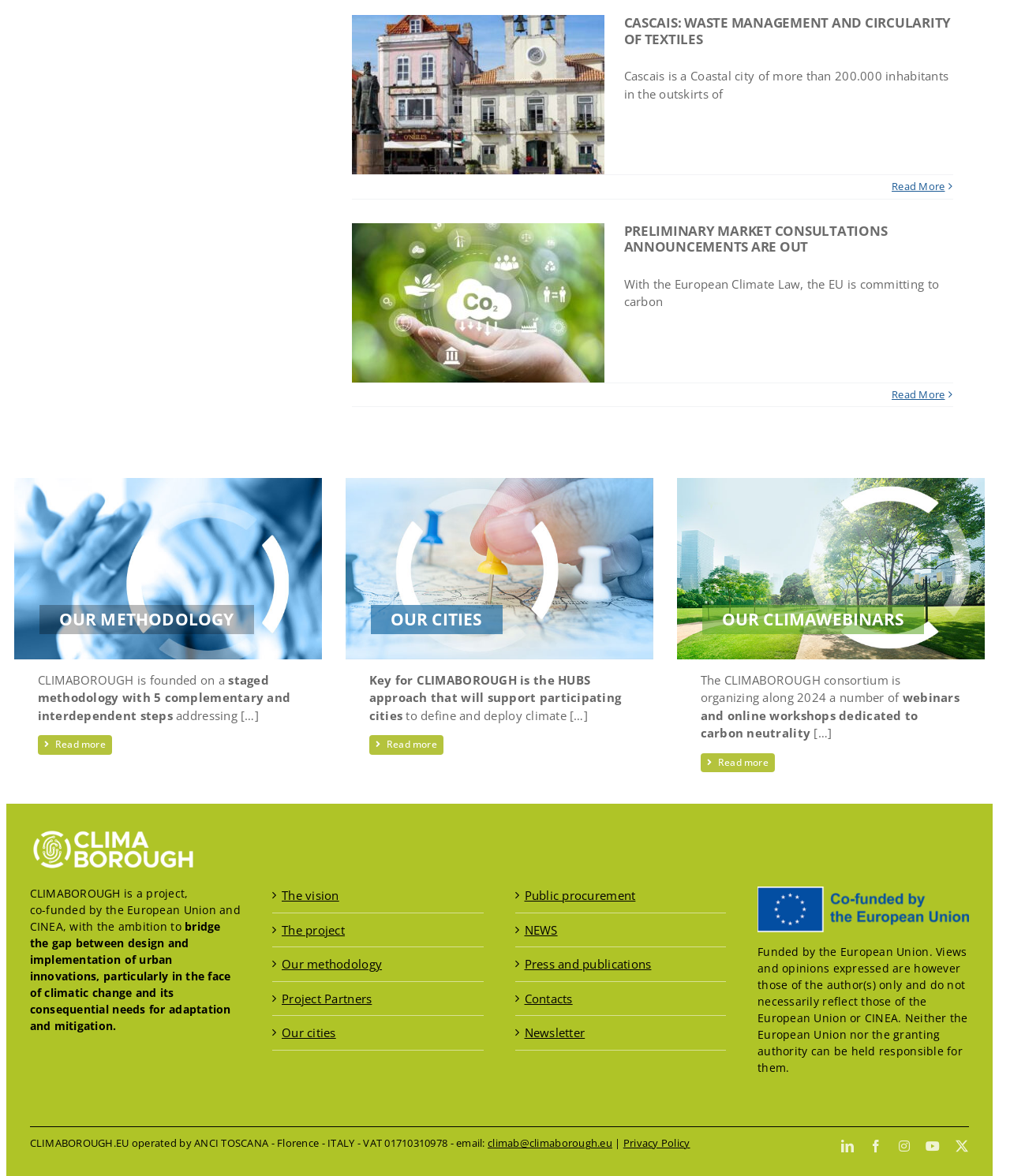Identify the bounding box coordinates of the HTML element based on this description: "Embassy Suites".

None